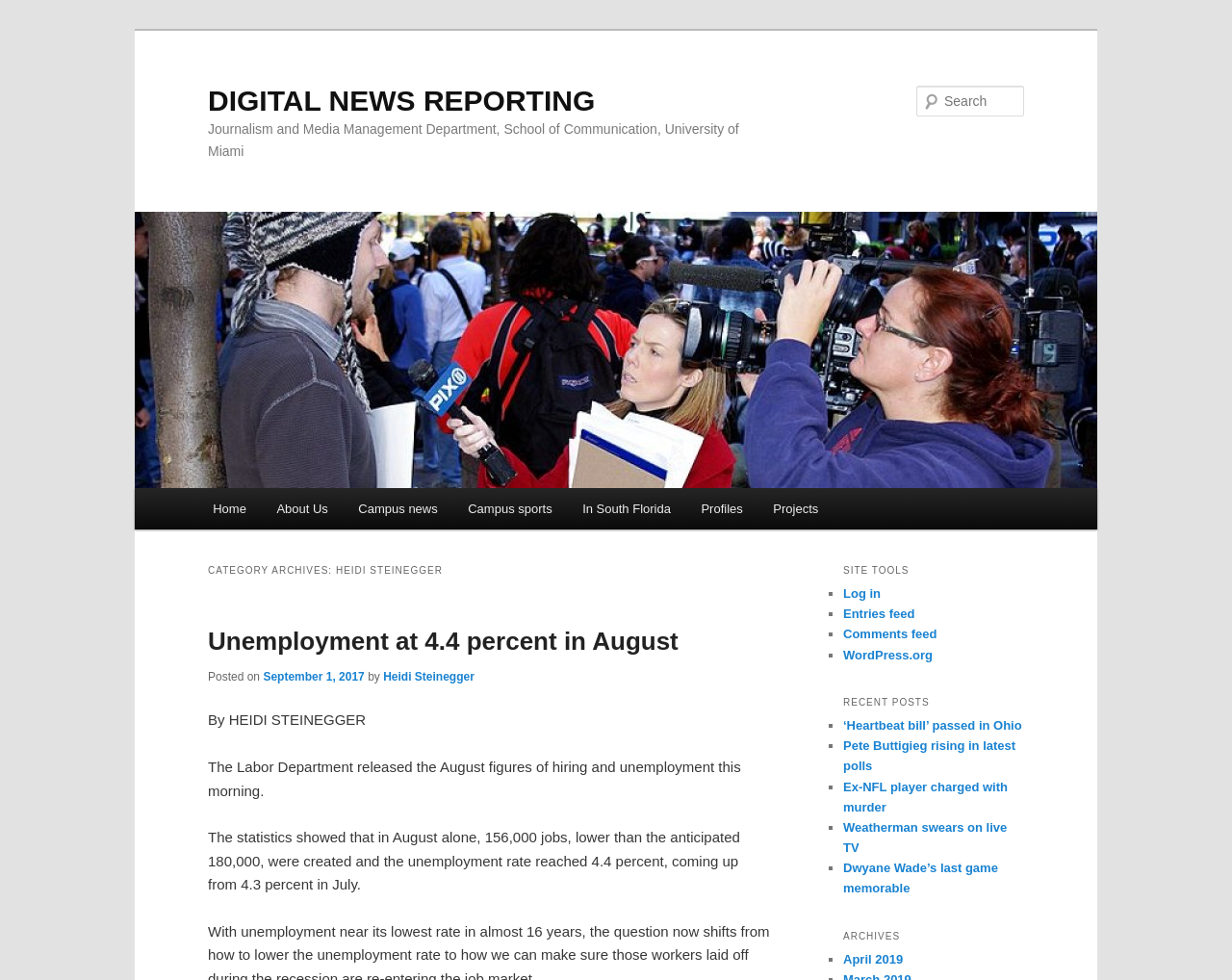Please determine the bounding box coordinates of the element's region to click for the following instruction: "Search for something".

[0.744, 0.087, 0.831, 0.119]